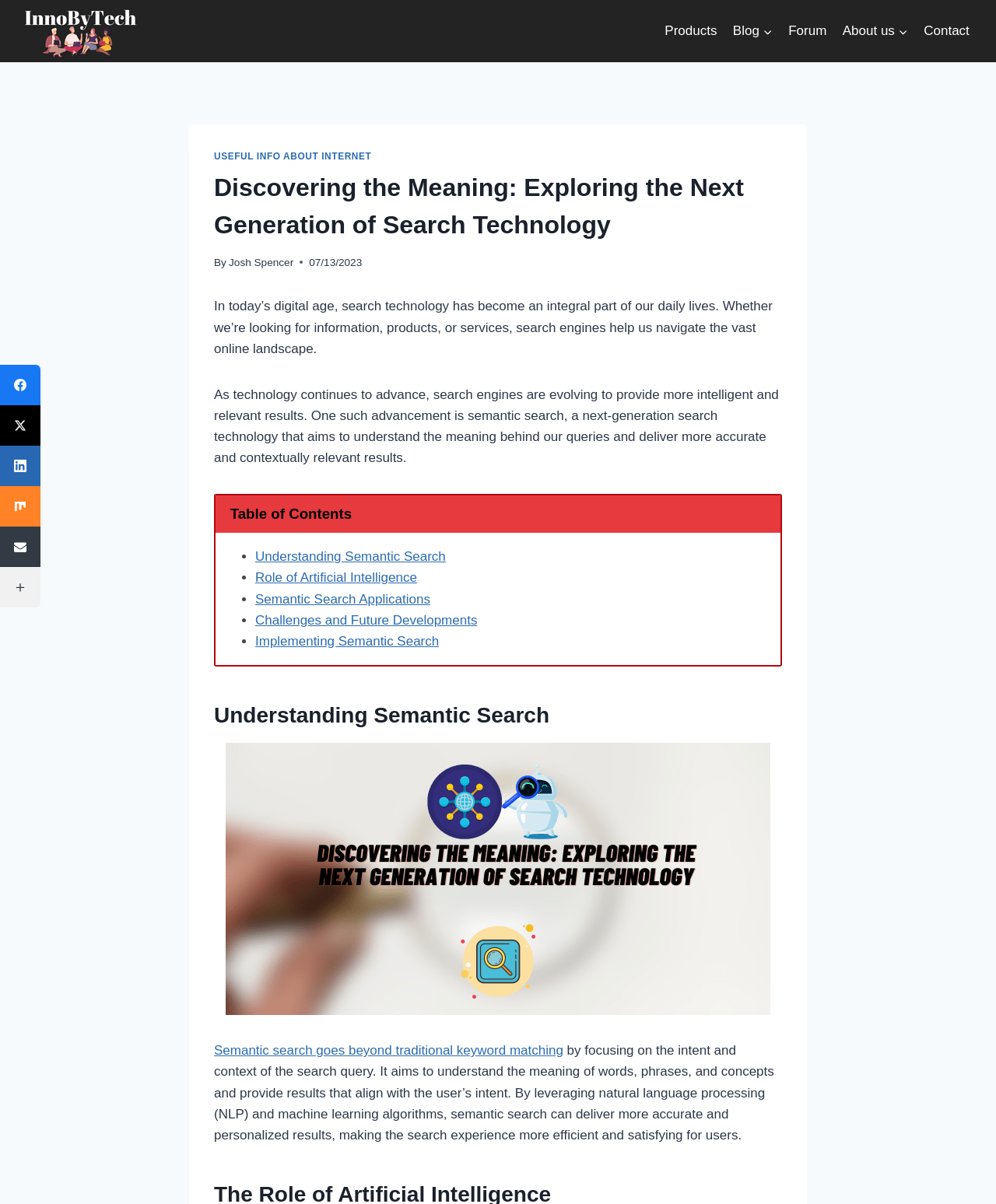Given the description "About usExpand", provide the bounding box coordinates of the corresponding UI element.

[0.838, 0.01, 0.92, 0.041]